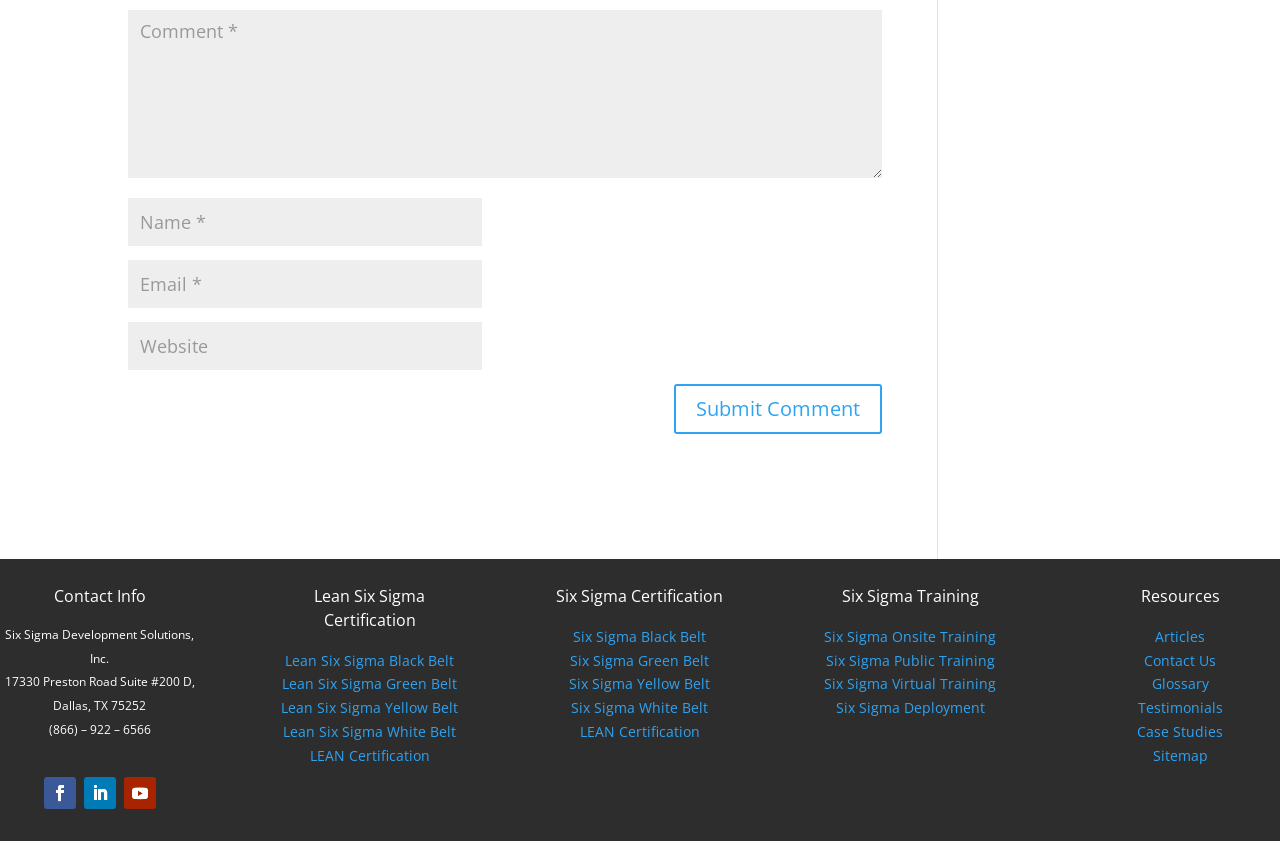Please determine the bounding box coordinates for the element that should be clicked to follow these instructions: "Enter a comment".

[0.1, 0.011, 0.689, 0.211]